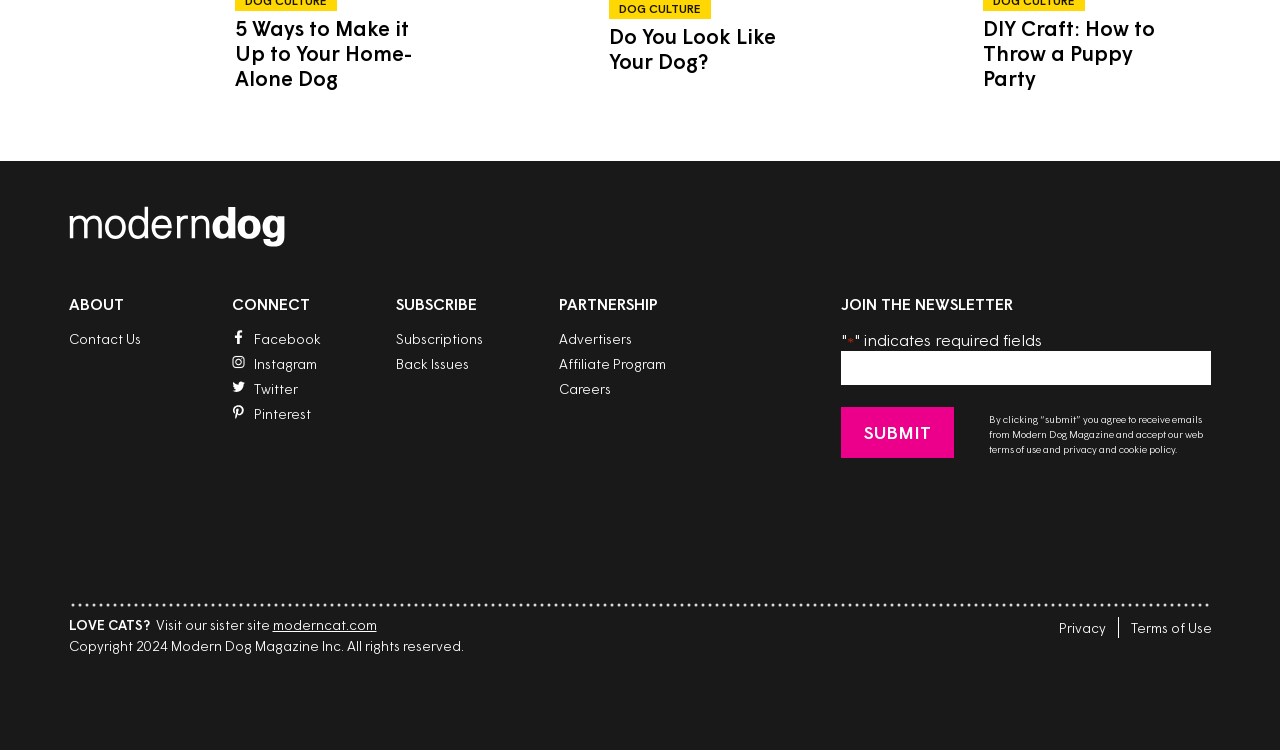Give a concise answer using one word or a phrase to the following question:
What is the sister site of Modern Dog Magazine?

Modern Cat